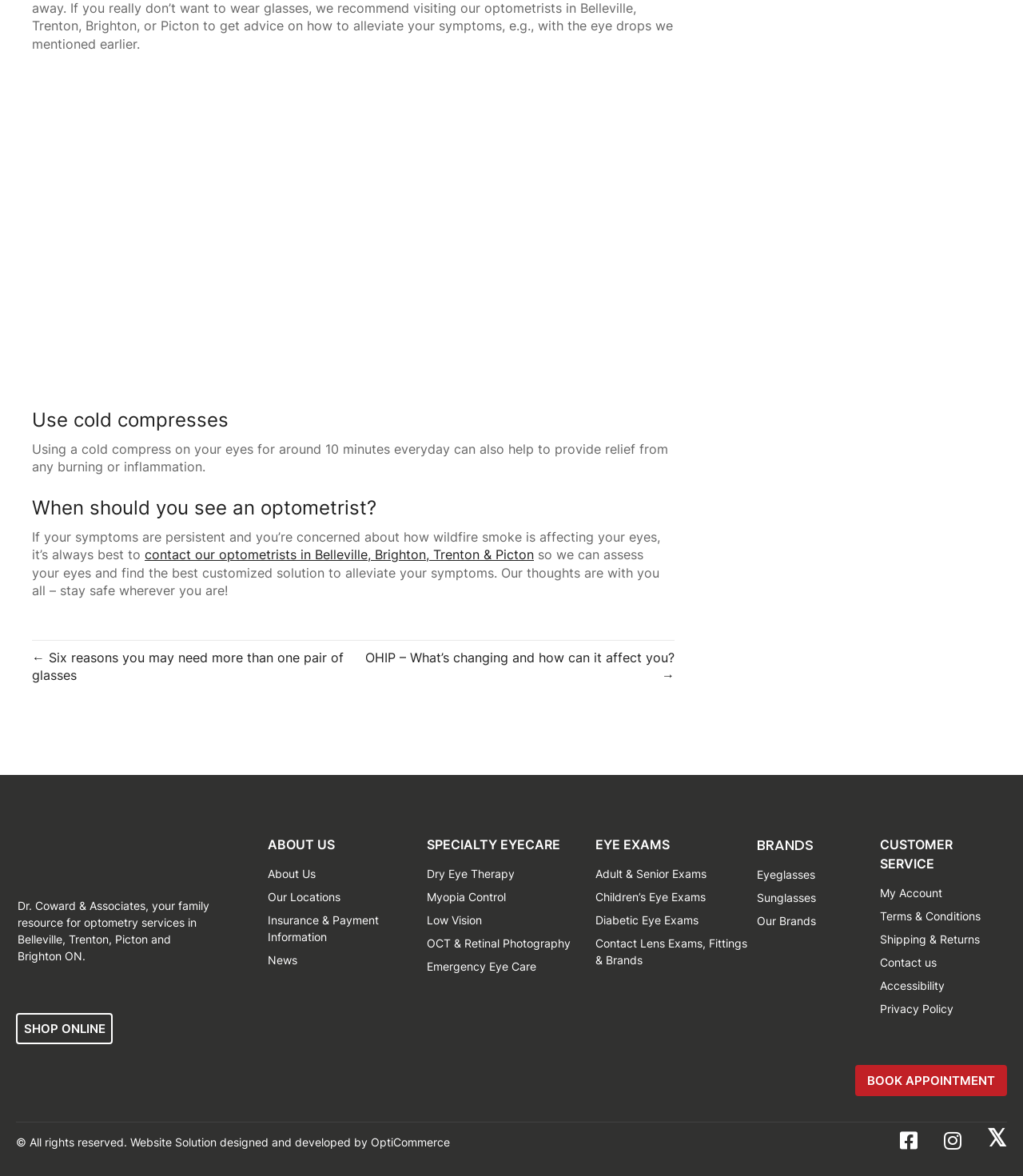Find the bounding box of the web element that fits this description: "aria-label="Instagram" title="Instagram"".

[0.922, 0.957, 0.941, 0.974]